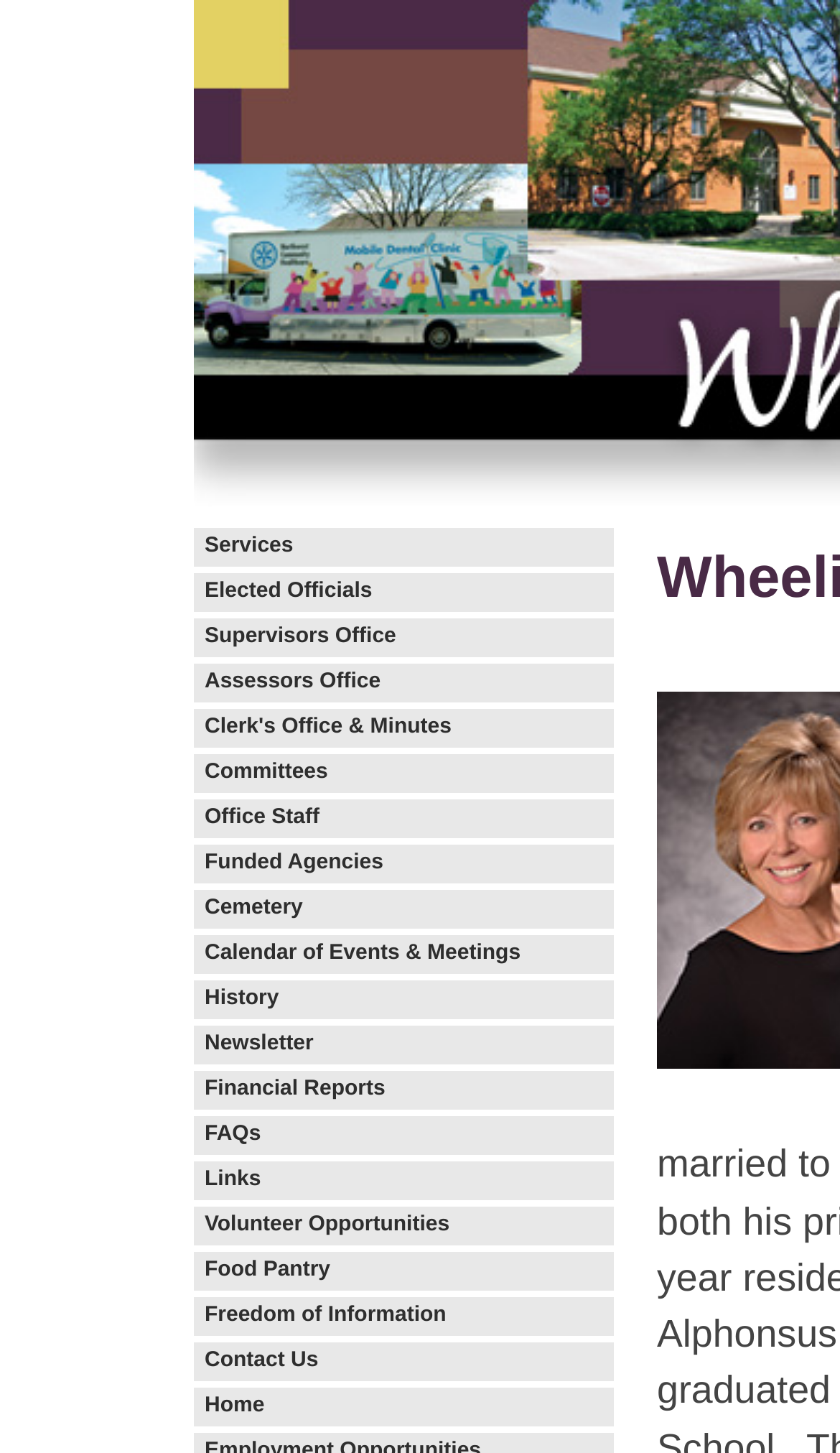Give a detailed overview of the webpage's appearance and contents.

The webpage is the official website of Wheeling Township, with a prominent menu bar located at the top-left corner of the page. The menu bar consists of 19 menu items, each with a link to a specific section or page. The menu items are arranged vertically, with "Services" at the top and "Home" at the bottom.

To the right of the menu bar, there is a small, non-descriptive text element containing a single non-breaking space character. This element is positioned near the middle of the page, slightly above the horizontal midpoint.

The overall layout of the webpage is simple and easy to navigate, with a clear focus on providing access to various township-related resources and information.